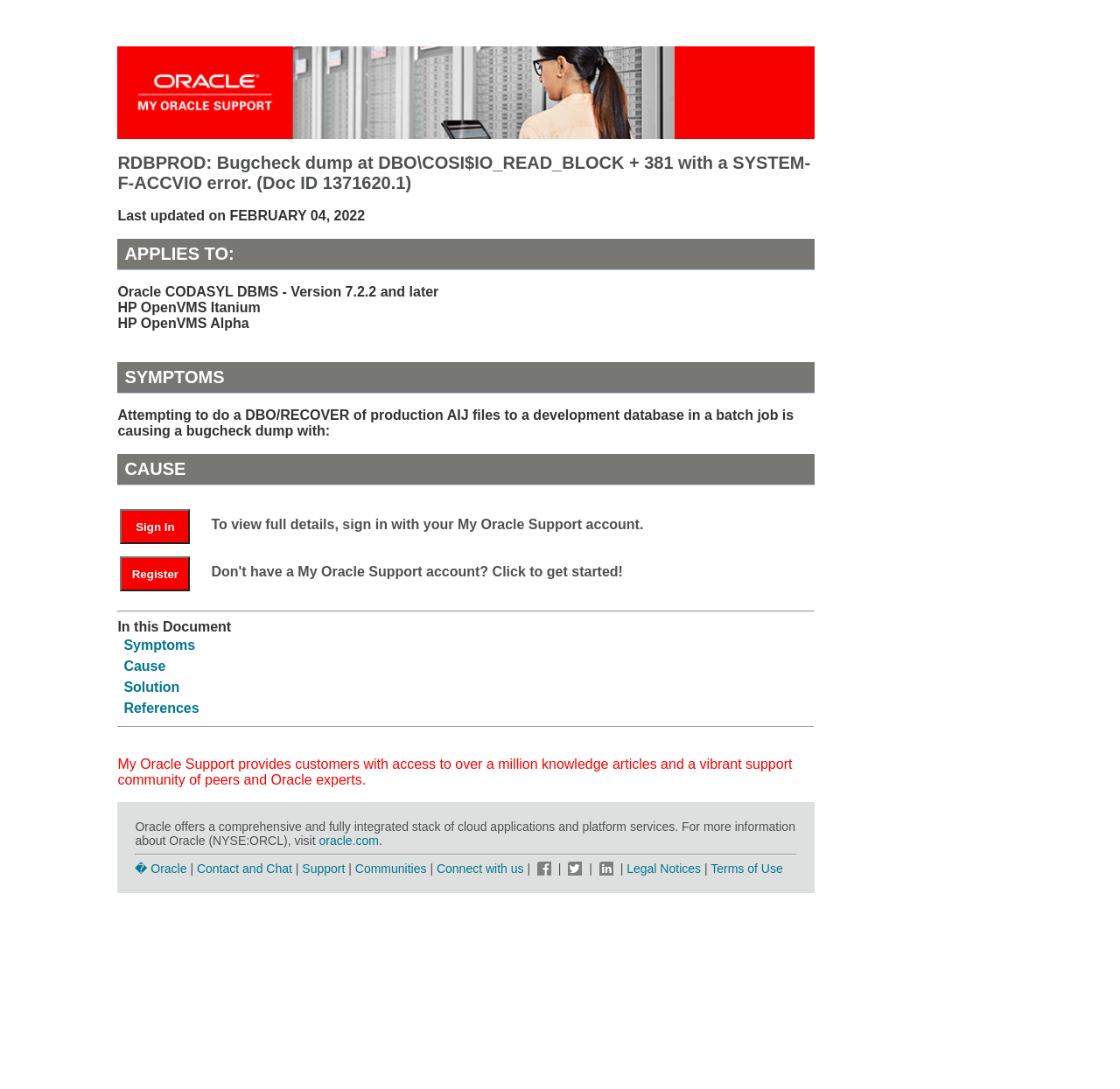Please provide the bounding box coordinates for the element that needs to be clicked to perform the instruction: "Sign In". The coordinates must consist of four float numbers between 0 and 1, formatted as [left, top, right, bottom].

[0.107, 0.467, 0.17, 0.5]